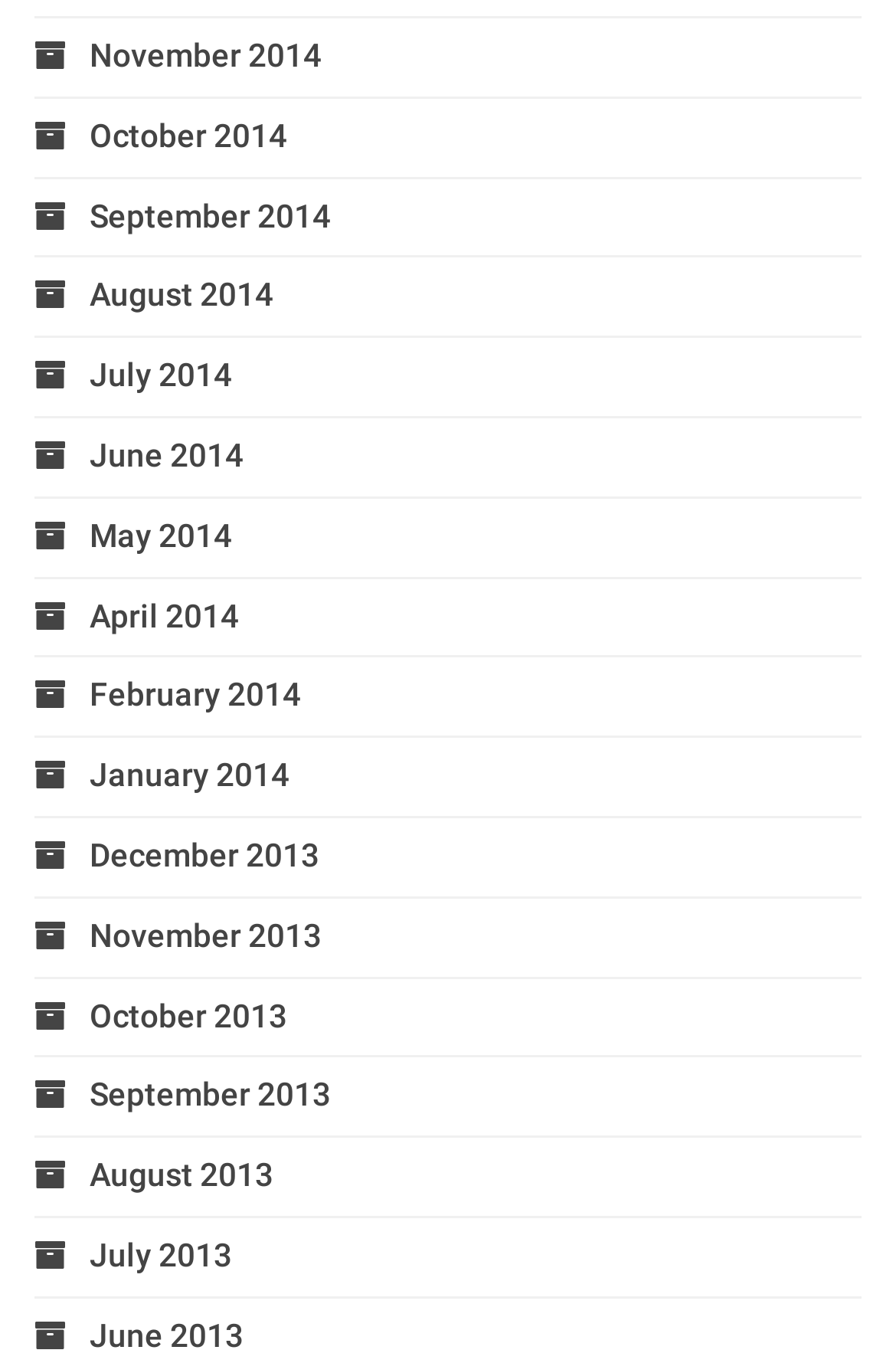Could you highlight the region that needs to be clicked to execute the instruction: "View October 2013 archives"?

[0.038, 0.731, 0.321, 0.758]